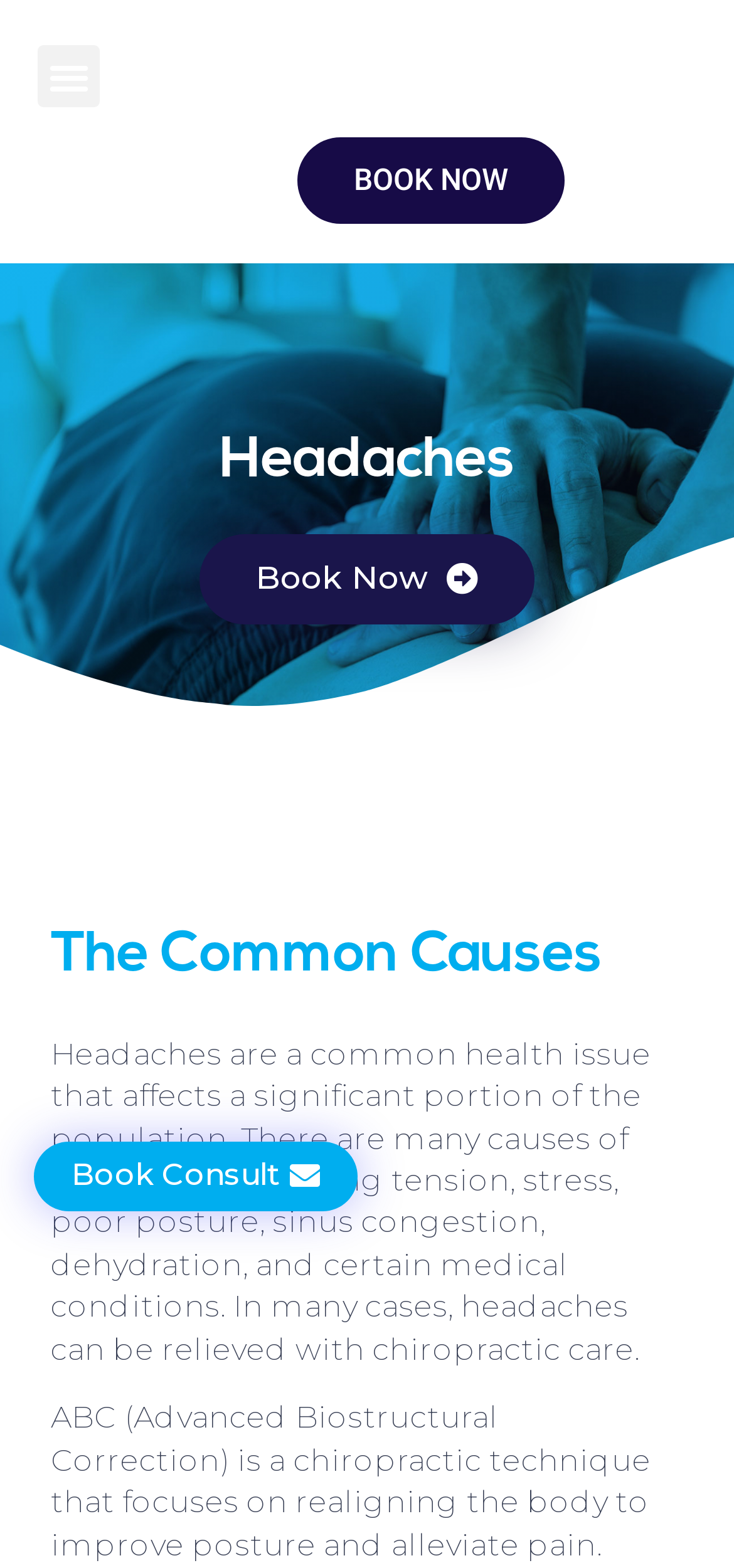Based on the image, please elaborate on the answer to the following question:
What type of care is mentioned as a possible relief for headaches?

I found this information by reading the static text element that discusses the common causes of headaches. It mentions that in many cases, headaches can be relieved with chiropractic care.